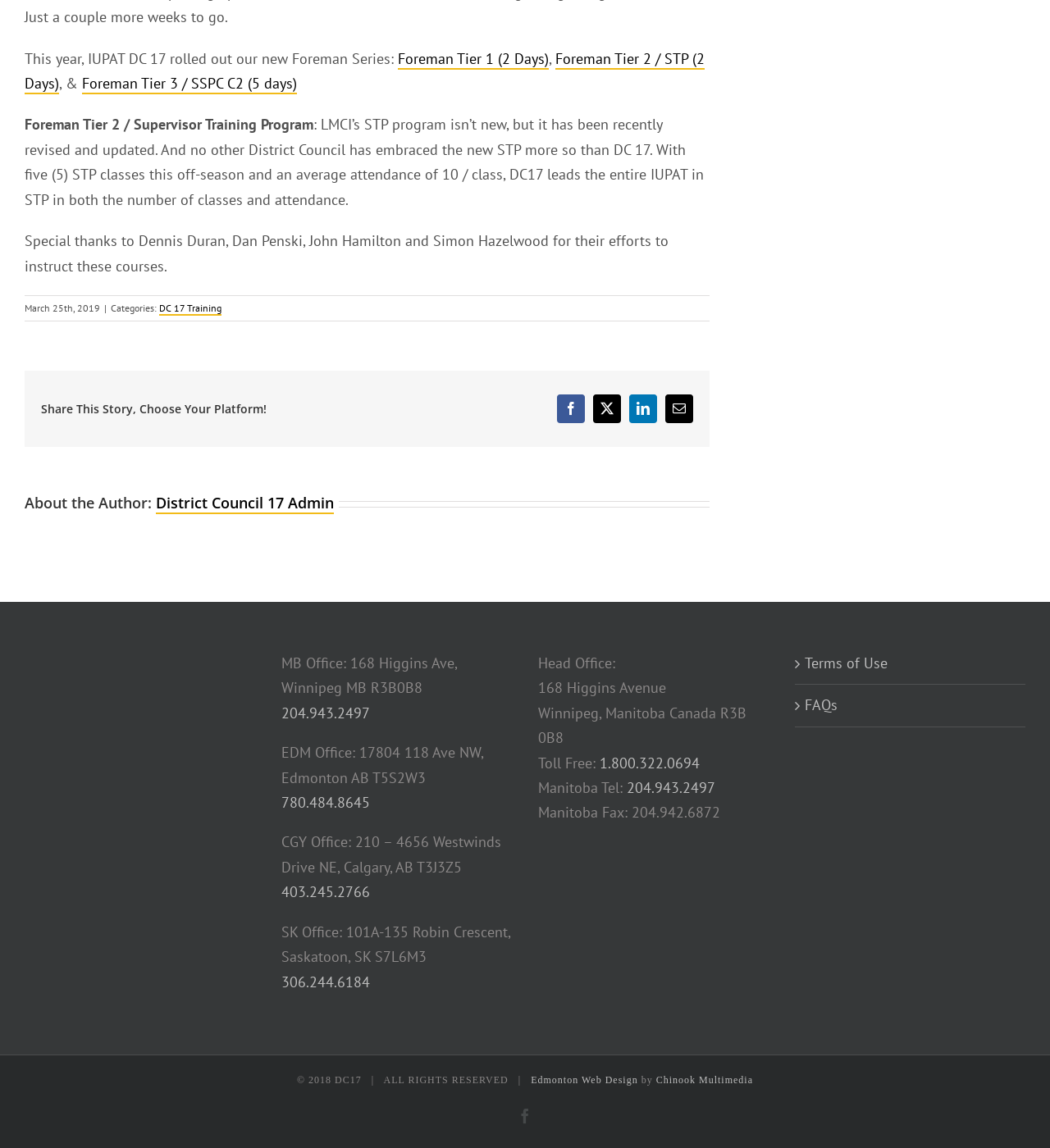Locate the bounding box of the UI element based on this description: "Terms of Use". Provide four float numbers between 0 and 1 as [left, top, right, bottom].

[0.766, 0.567, 0.969, 0.589]